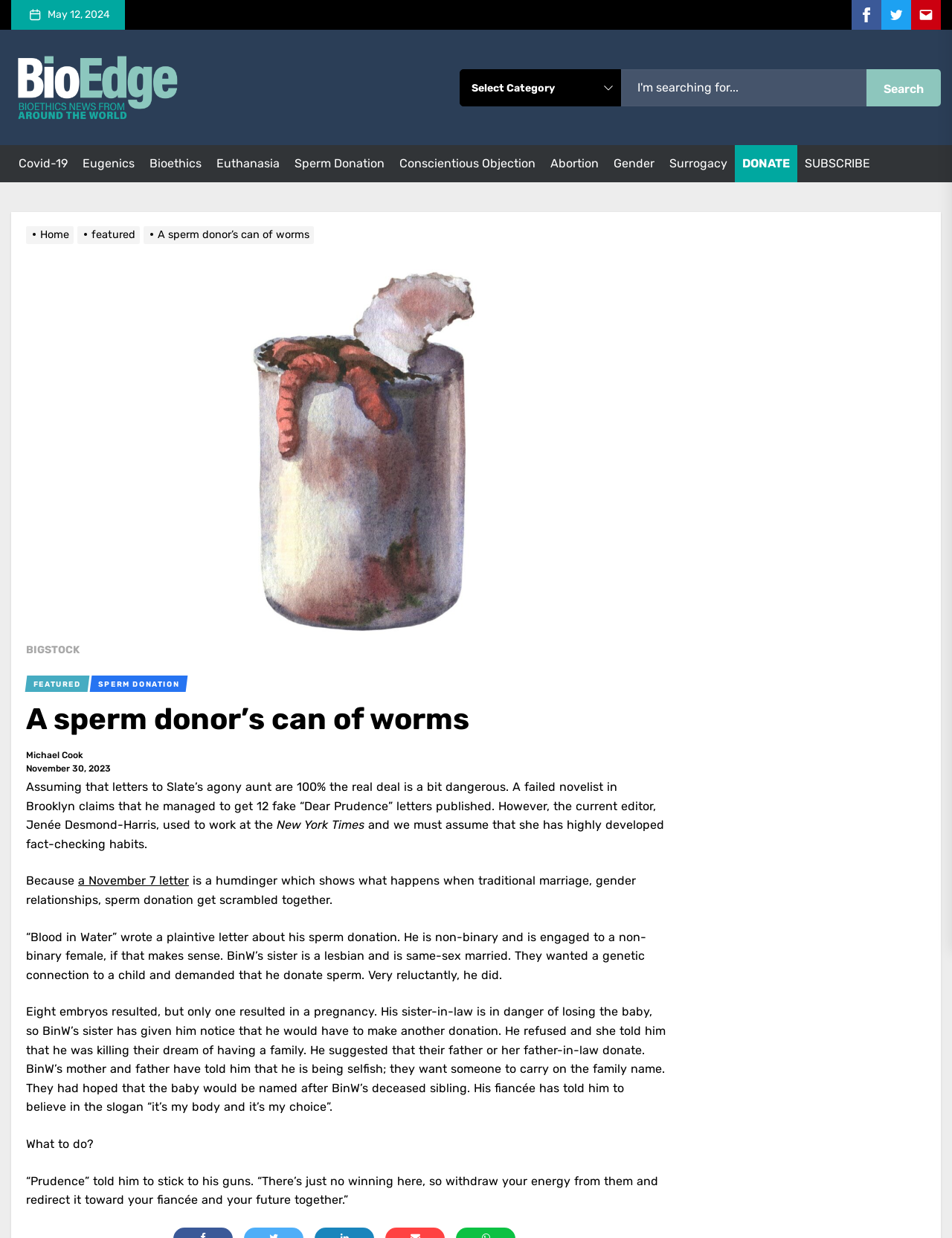Refer to the image and answer the question with as much detail as possible: Who is the author of the article?

I found the author of the article by looking at the byline of the article, which says 'Michael Cook'.